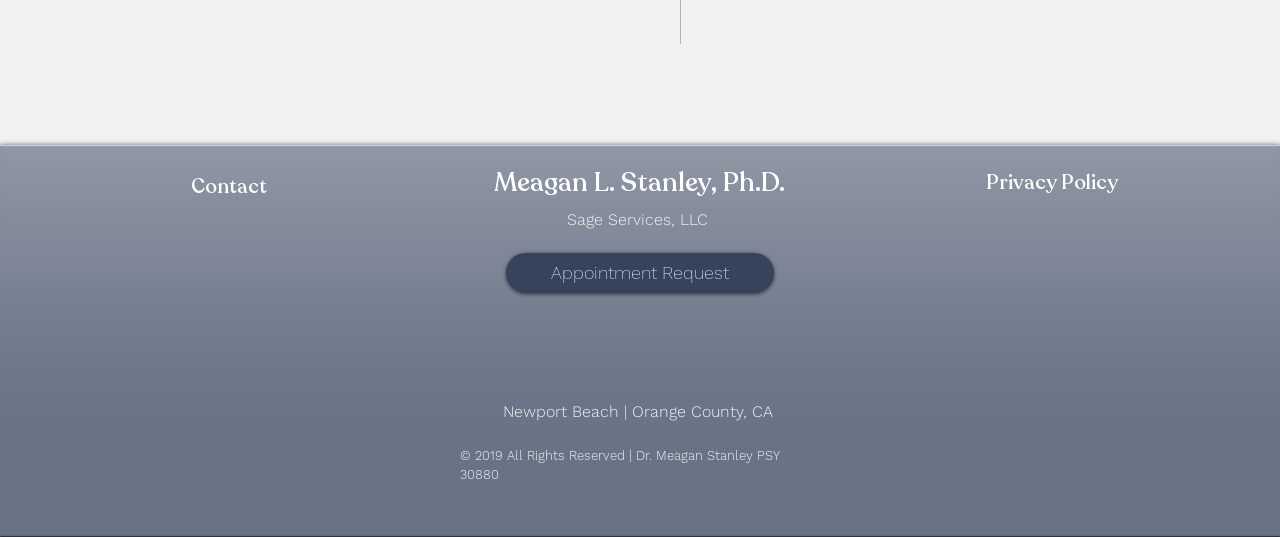Using the webpage screenshot, find the UI element described by Privacy Policy. Provide the bounding box coordinates in the format (top-left x, top-left y, bottom-right x, bottom-right y), ensuring all values are floating point numbers between 0 and 1.

[0.77, 0.313, 0.873, 0.364]